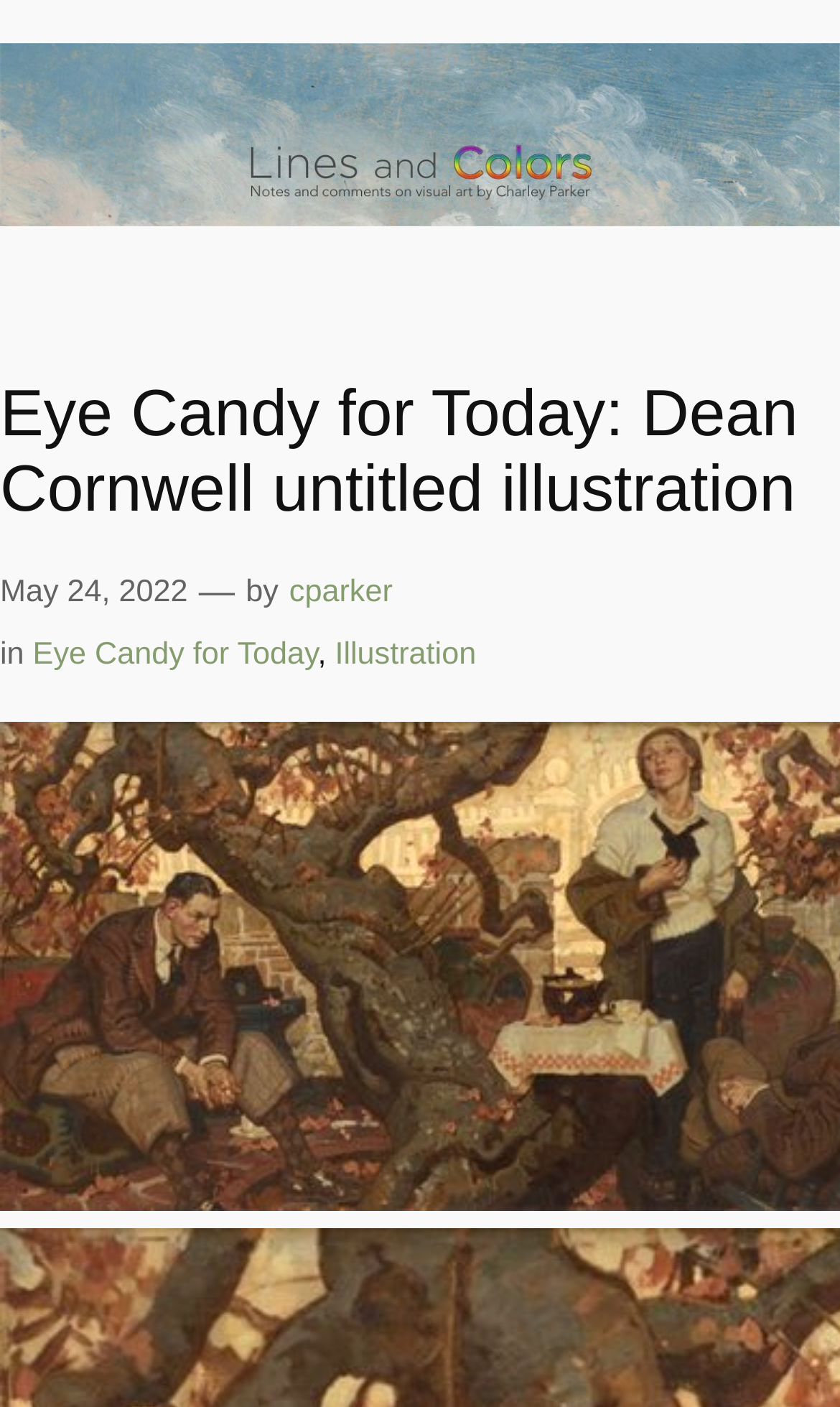Identify the bounding box for the UI element described as: "May 24, 2022". Ensure the coordinates are four float numbers between 0 and 1, formatted as [left, top, right, bottom].

[0.0, 0.408, 0.224, 0.433]